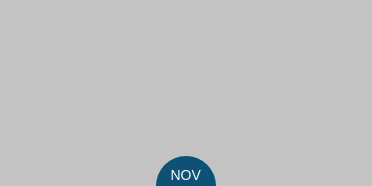Explain the image with as much detail as possible.

The image likely depicts a graphic related to a recent article highlighting significant developments in pharmaceuticals, particularly focusing on "Calliditas Submits Kinpeygo to UK MHRA for IGAN." It features the month "NOV," indicating it may be a date marker for when the article was published or relevant. Beneath the month, a circular design could signify a key detail or promotional element related to the article. This visual is associated with broader discussions in the pharmaceutical sector about innovative treatments and regulatory submissions, reflecting ongoing advancements in healthcare and modern medicine.